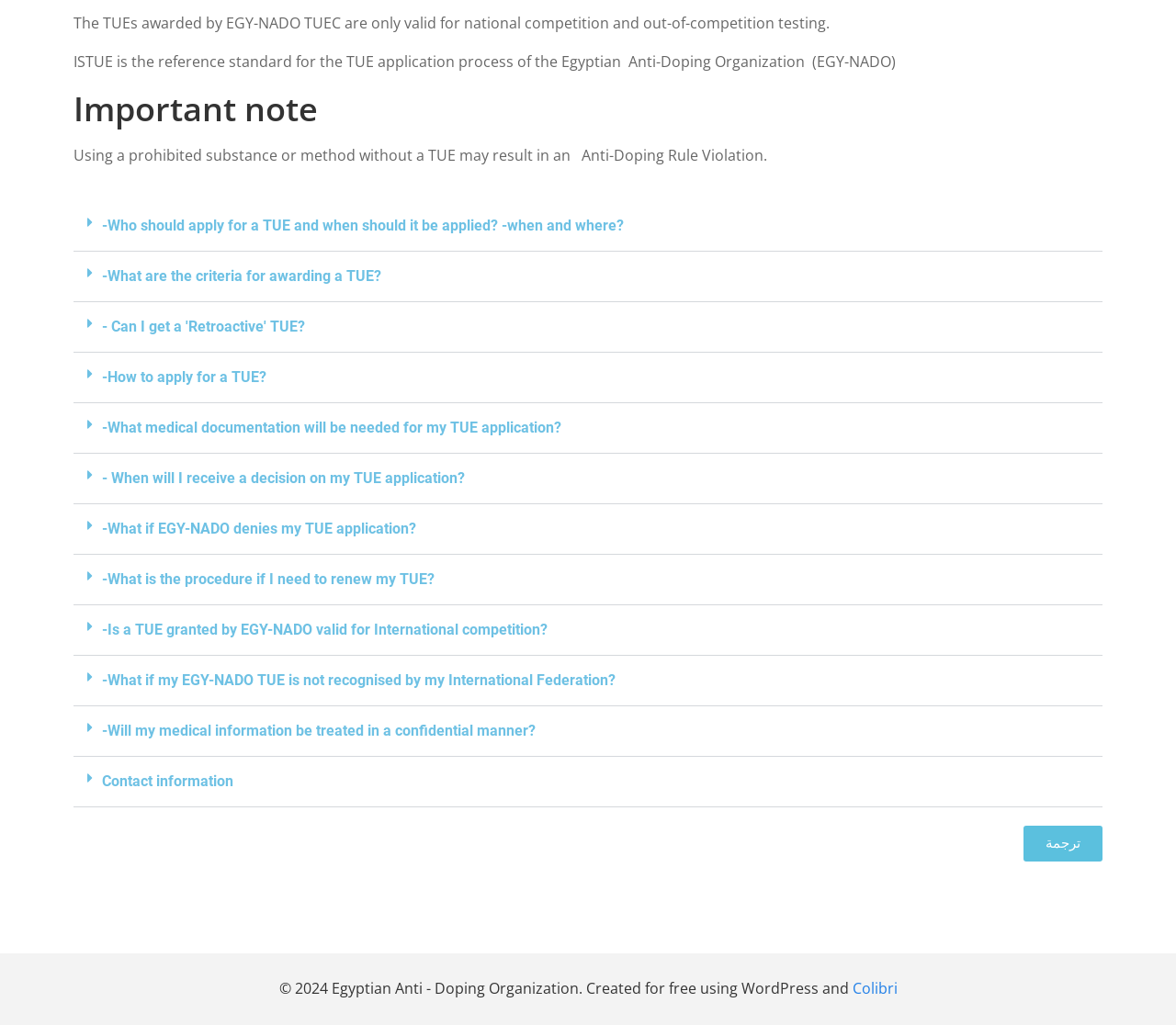What happens if EGY-NADO denies a TUE application?
Look at the image and answer the question with a single word or phrase.

Procedure explained